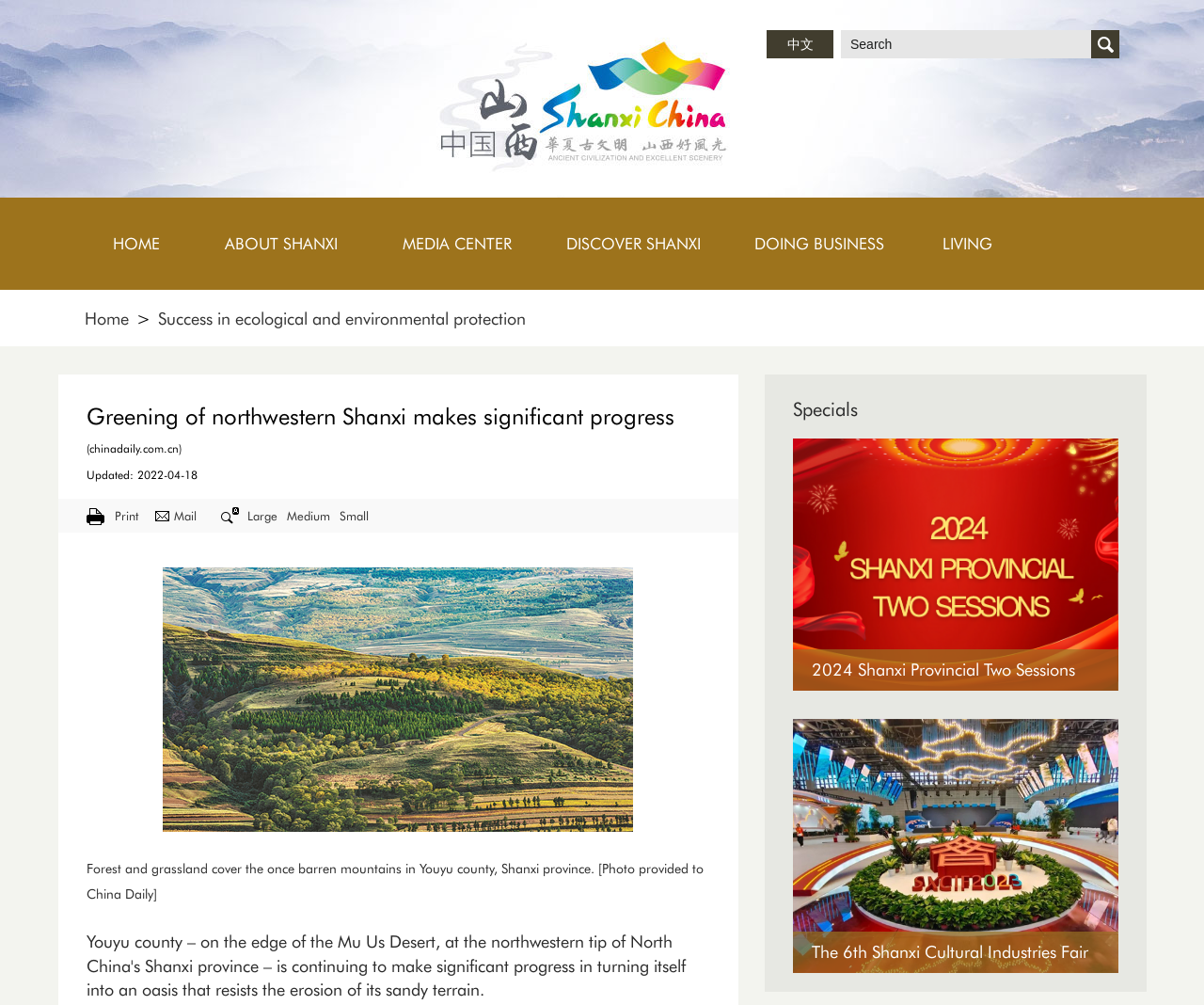Respond with a single word or short phrase to the following question: 
What is the purpose of the textbox?

Search